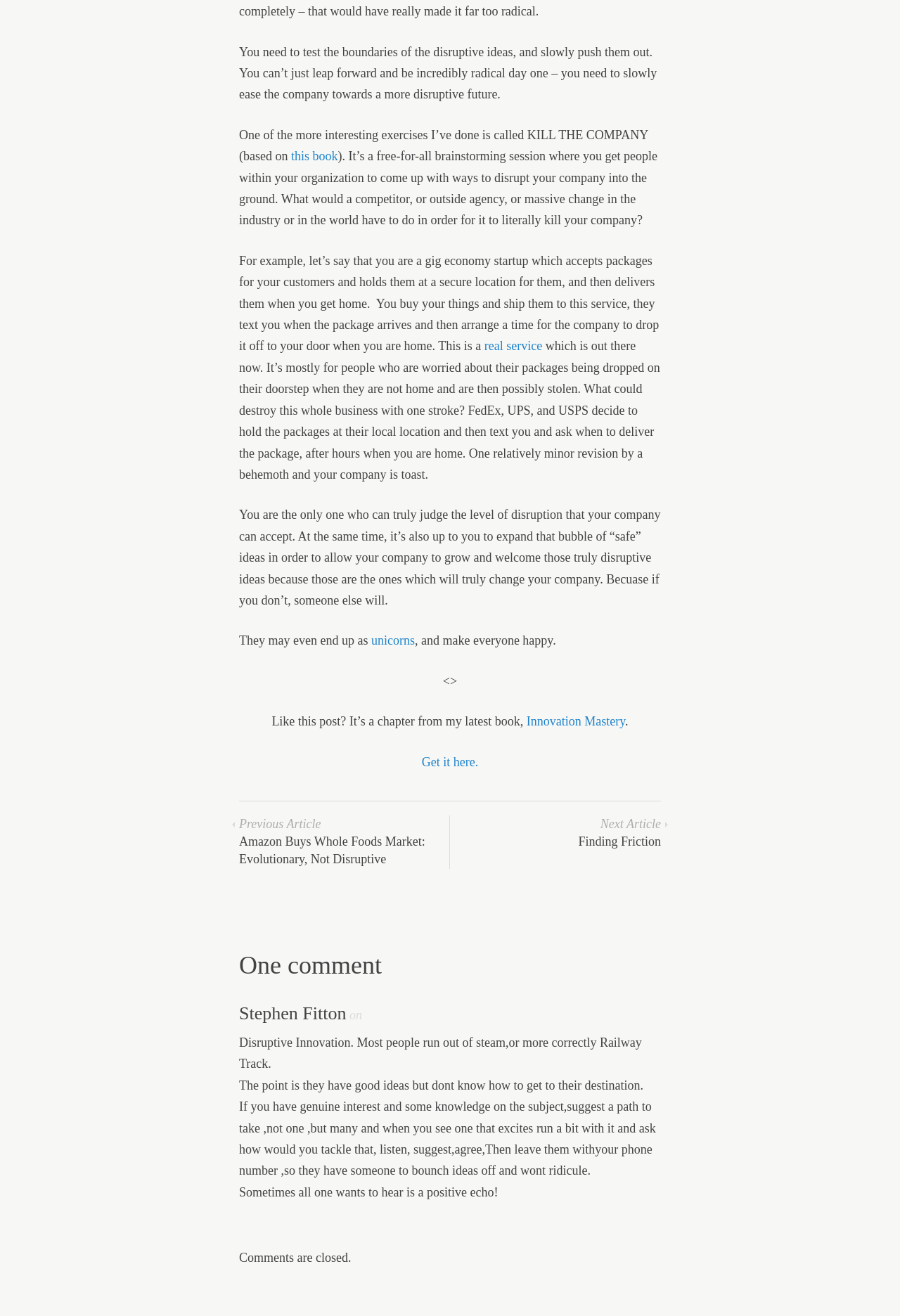What is the name of the service that holds packages for customers?
Provide an in-depth and detailed answer to the question.

The article mentions a service that accepts packages for customers and holds them at a secure location, then delivers them when the customer is home. This service is described as a gig economy startup.